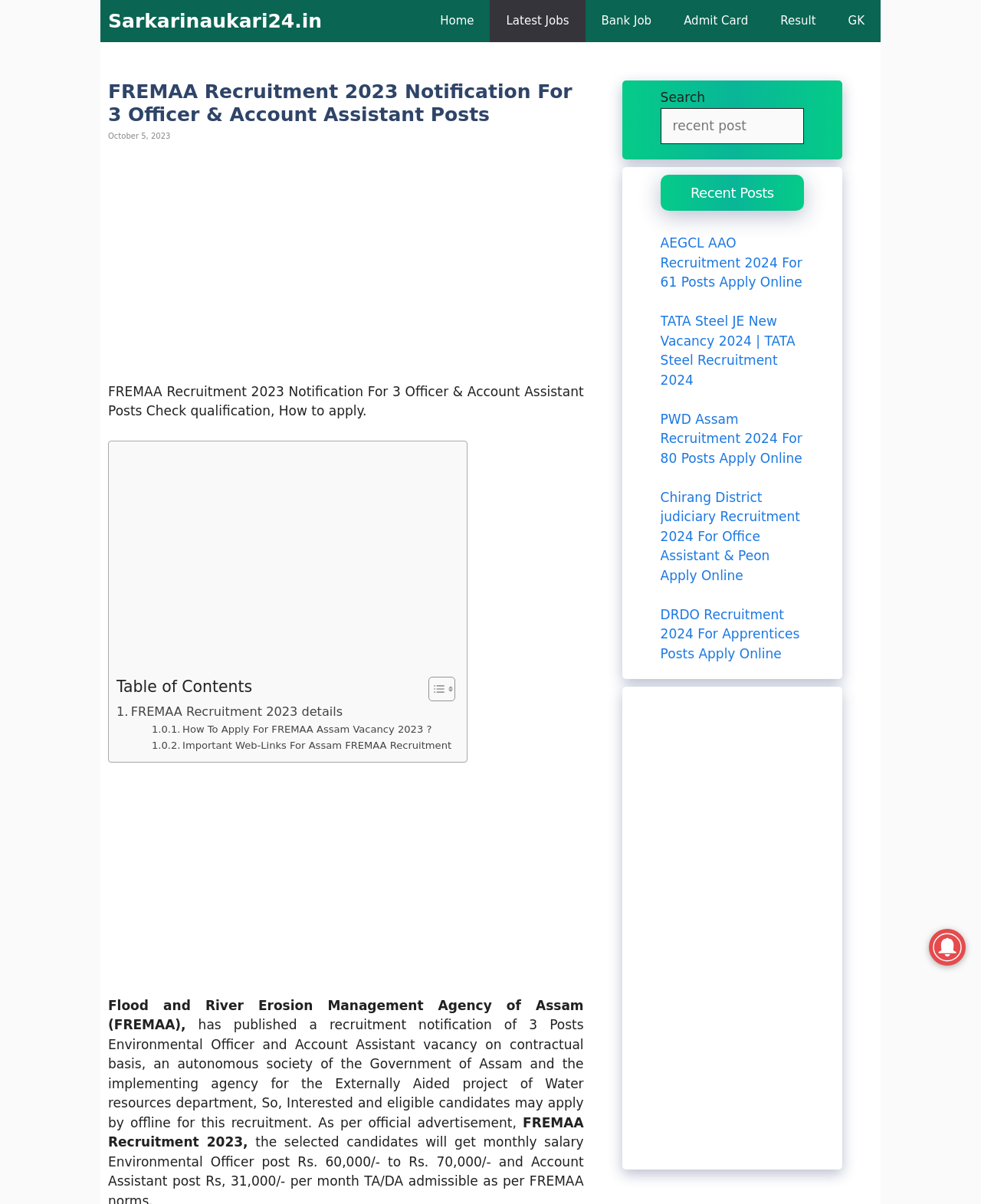Determine the bounding box coordinates for the area that needs to be clicked to fulfill this task: "View the 'Latest Jobs' page". The coordinates must be given as four float numbers between 0 and 1, i.e., [left, top, right, bottom].

[0.5, 0.0, 0.597, 0.035]